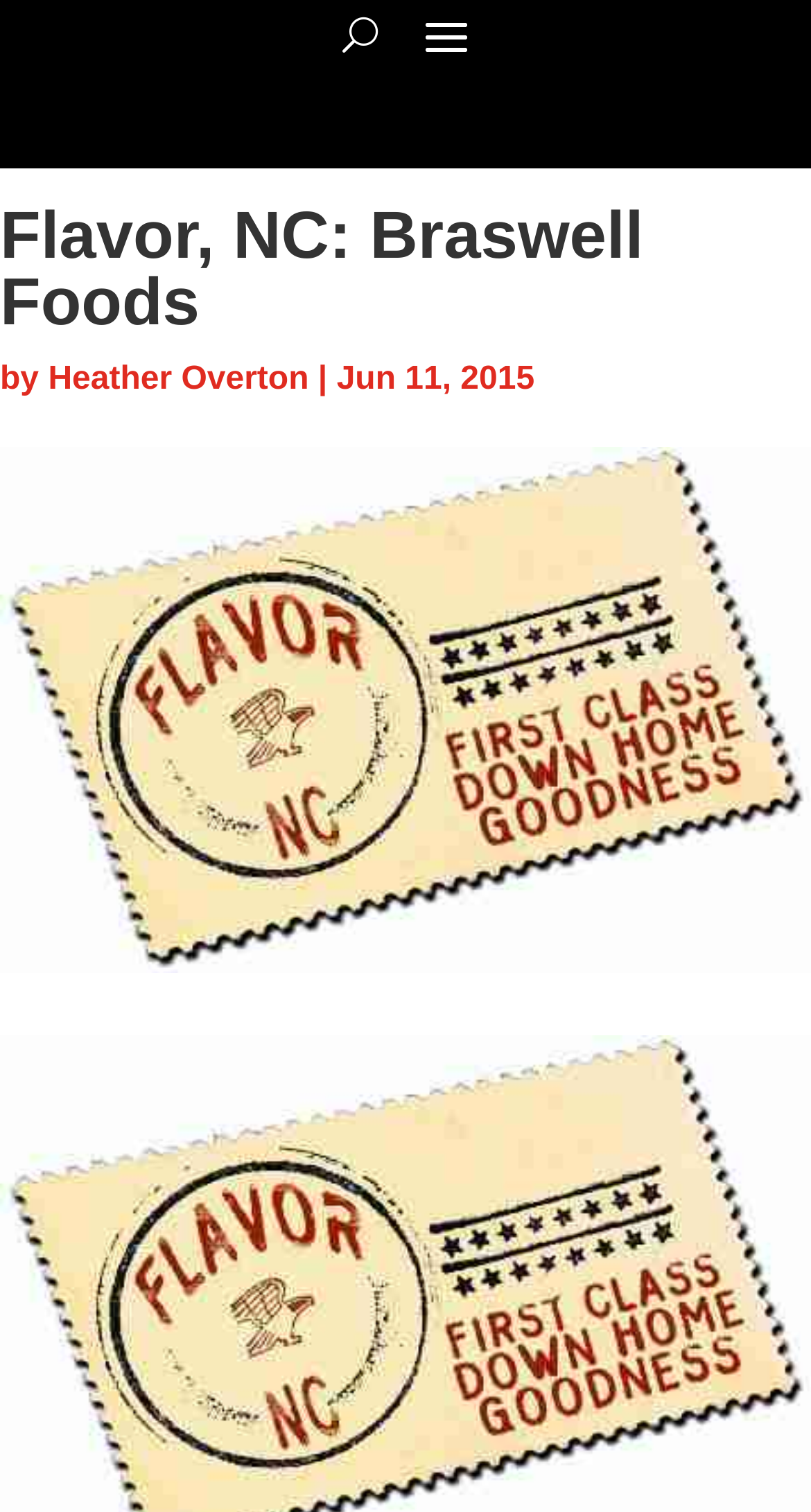Who wrote the article?
Answer the question in as much detail as possible.

I found the author's name by looking at the text next to the 'by' keyword, which is a common indicator of the author's name in articles.